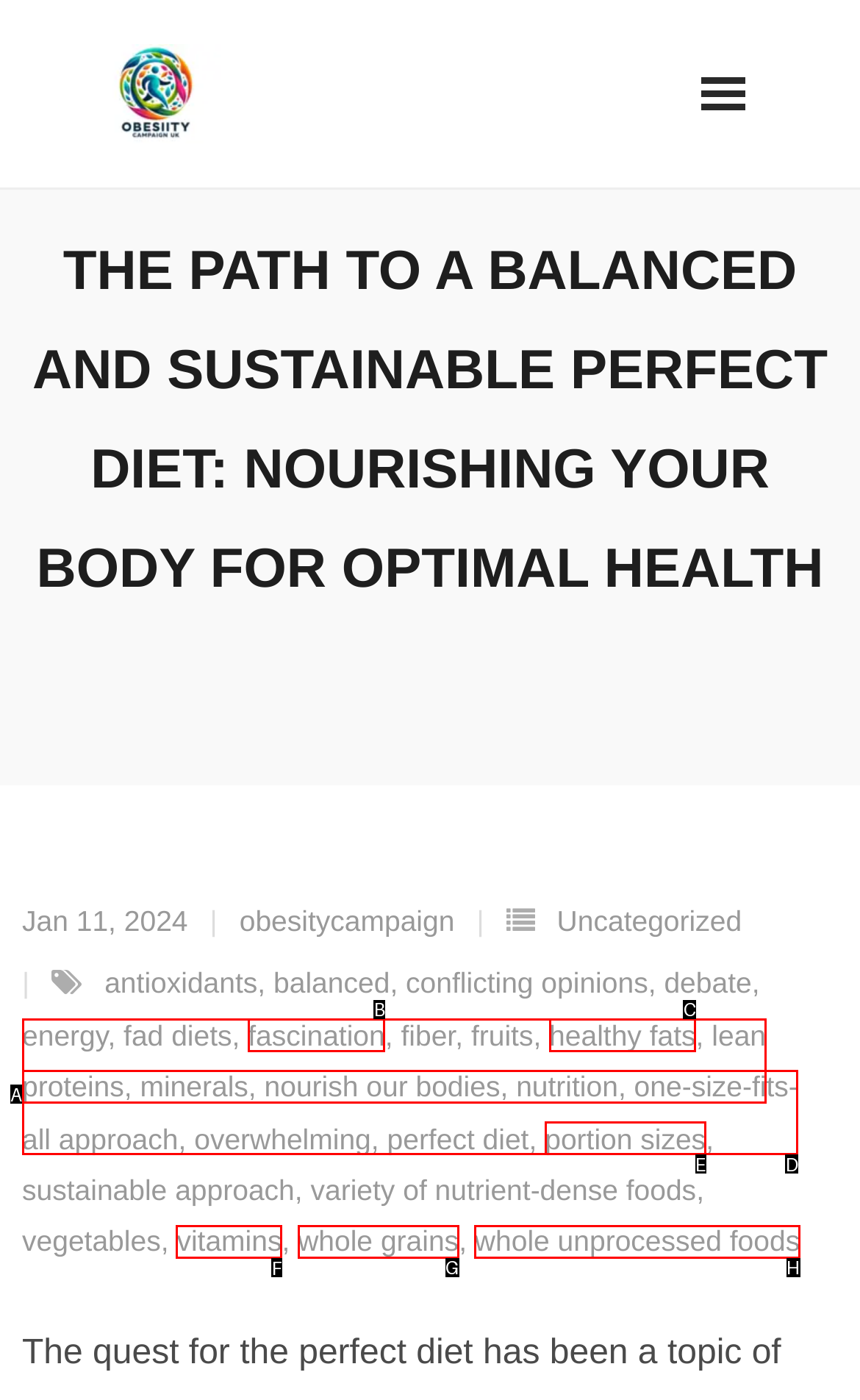Determine which HTML element to click to execute the following task: Read about the role of vitamins in a healthy diet Answer with the letter of the selected option.

F